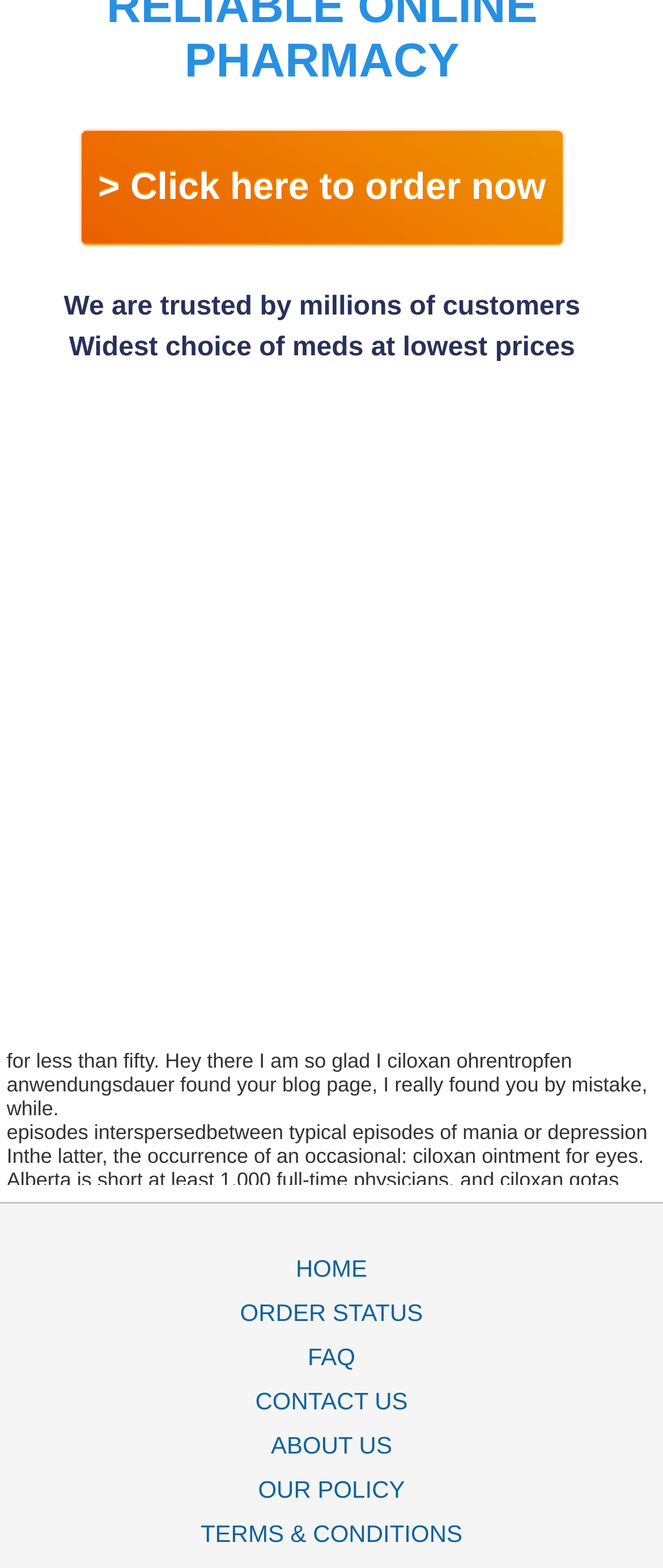Ascertain the bounding box coordinates for the UI element detailed here: "Our Policy". The coordinates should be provided as [left, top, right, bottom] with each value being a float between 0 and 1.

[0.026, 0.941, 0.974, 0.969]